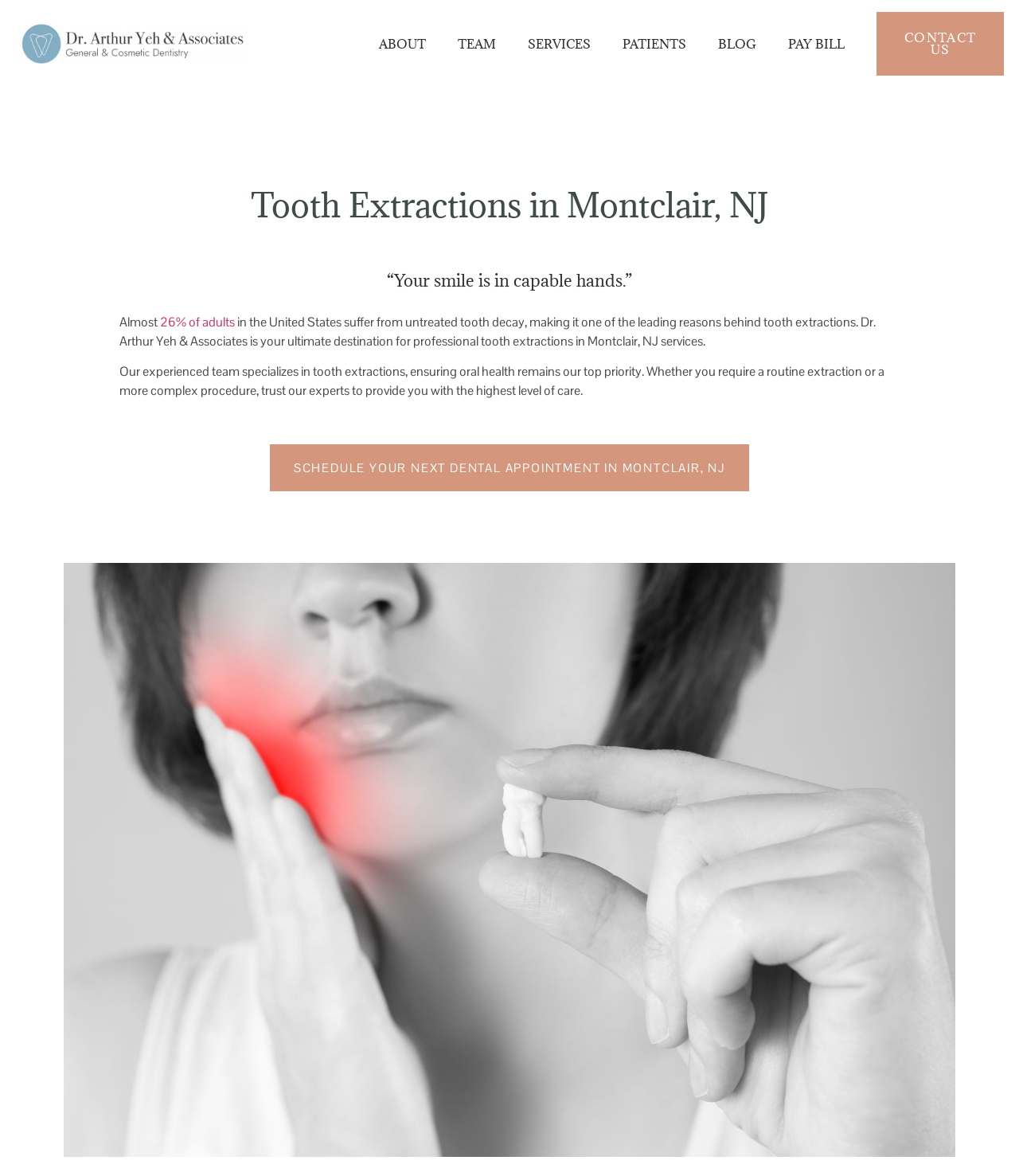Give a one-word or phrase response to the following question: What percentage of adults suffer from untreated tooth decay?

26%